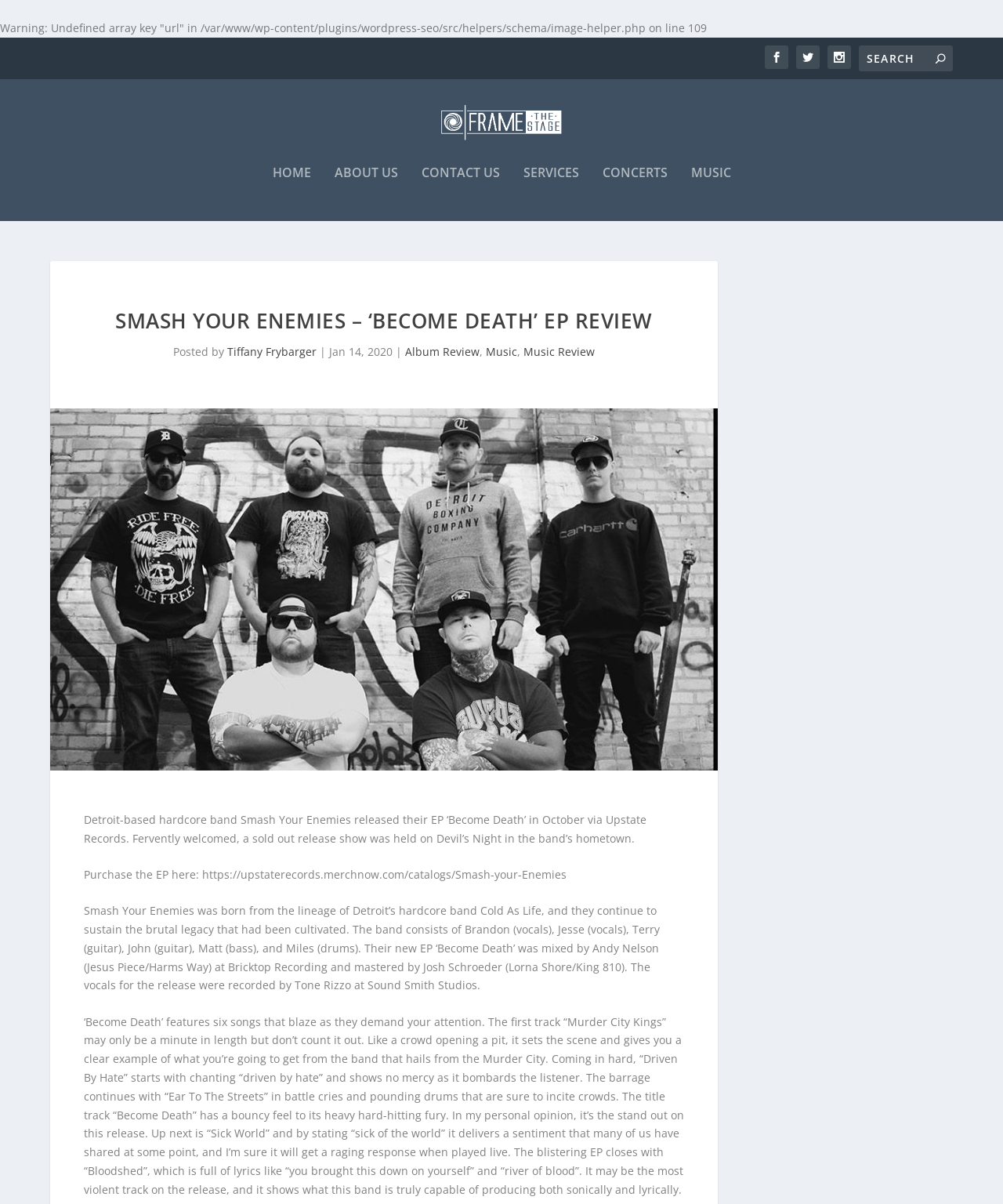Who is the author of the article?
Please provide a single word or phrase as your answer based on the screenshot.

Tiffany Frybarger